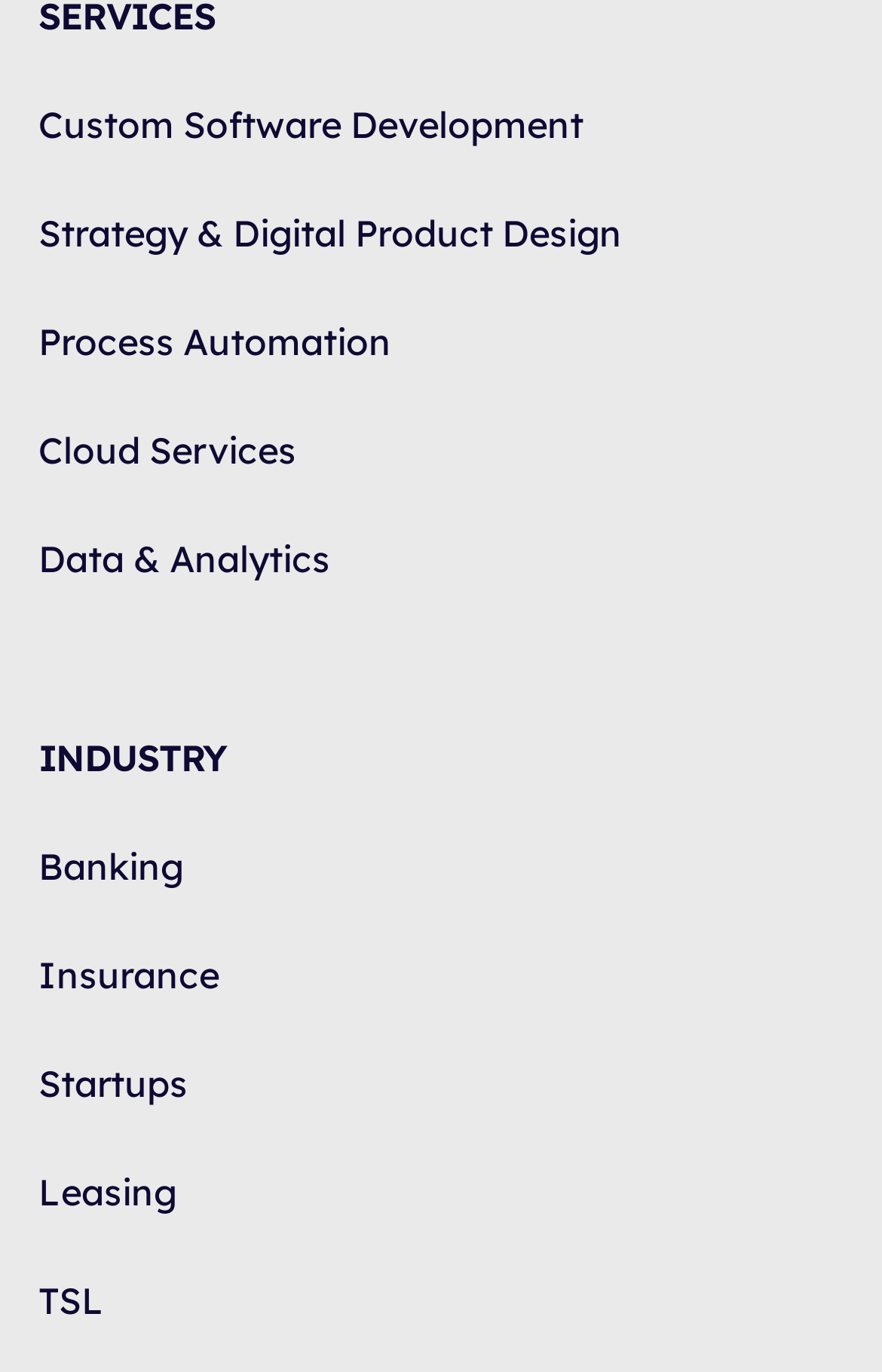Highlight the bounding box of the UI element that corresponds to this description: "Custom Software Development".

[0.044, 0.075, 0.662, 0.108]